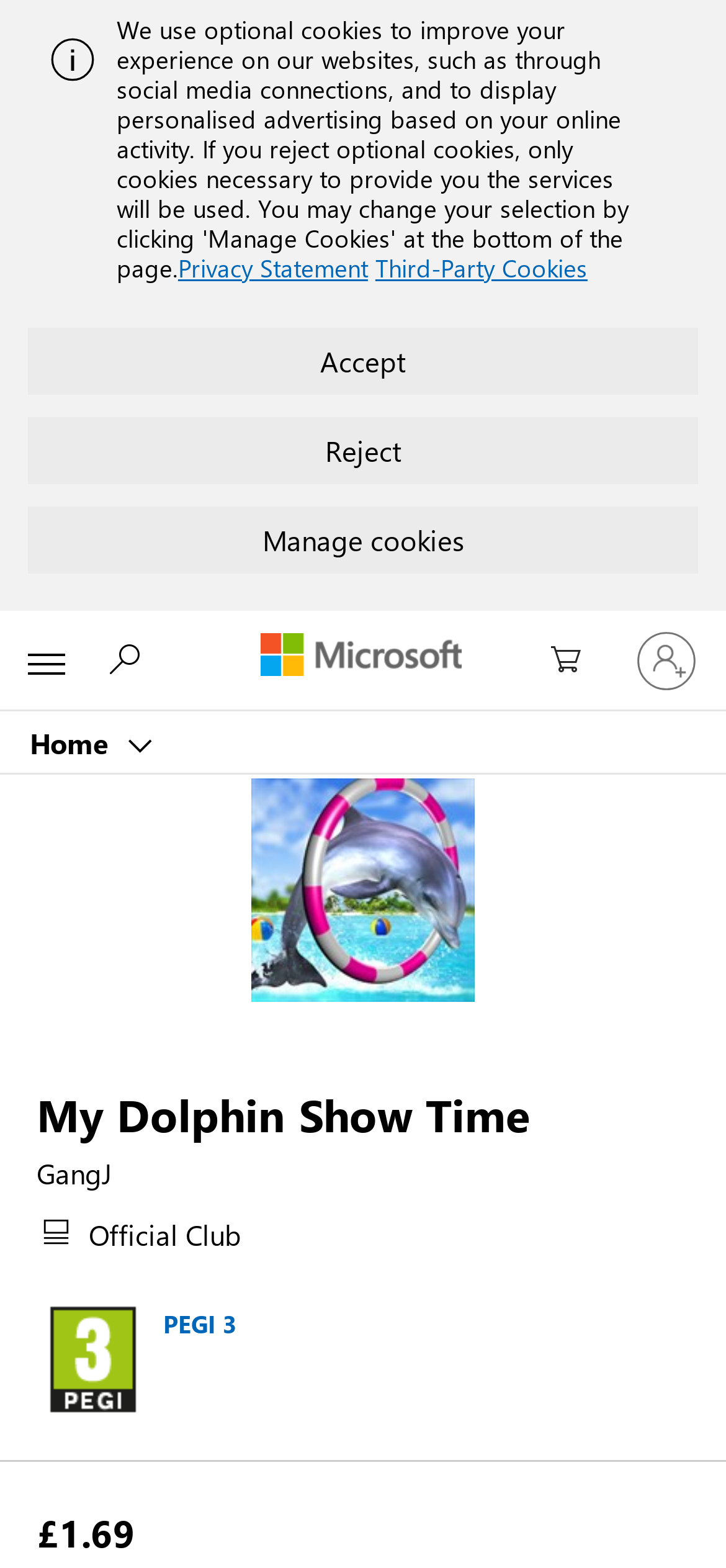Extract the heading text from the webpage.

My Dolphin Show Time